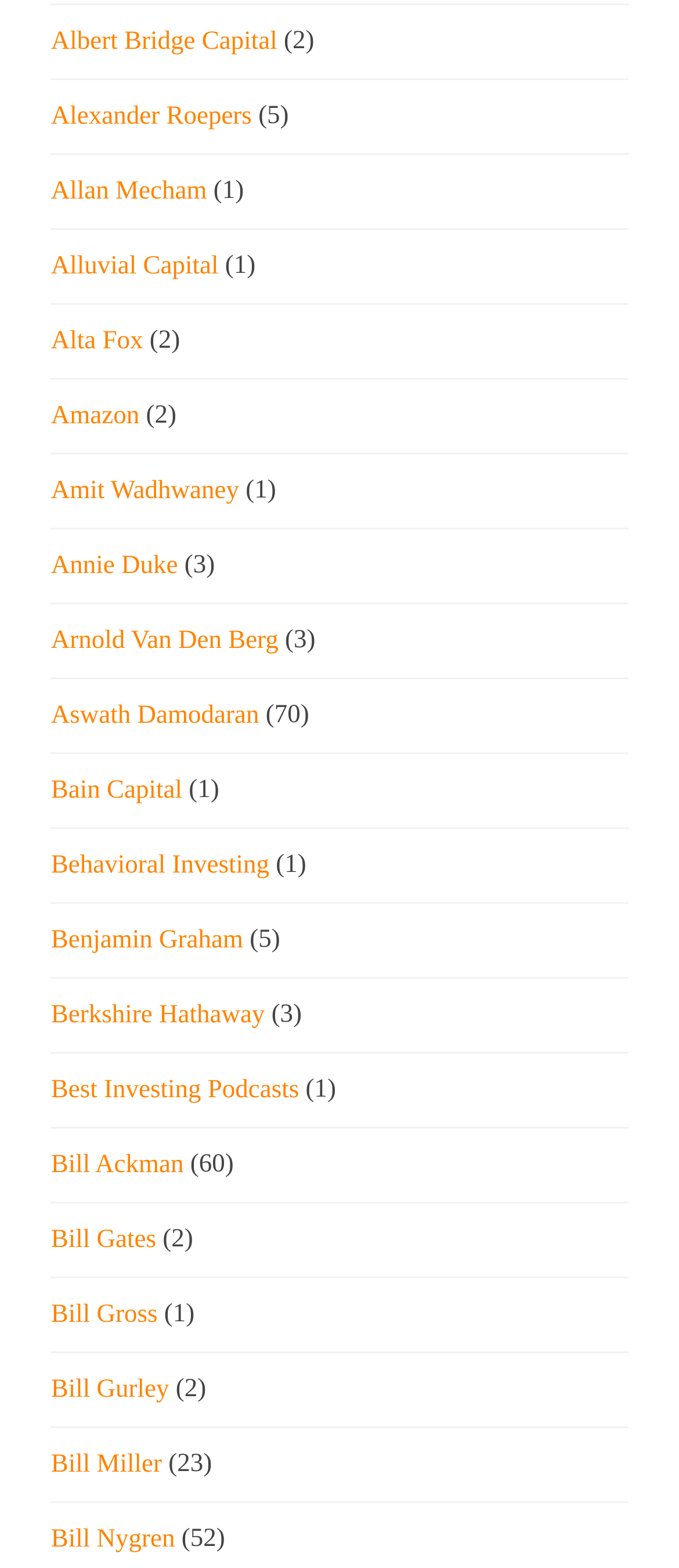Using the provided description Albert Bridge Capital, find the bounding box coordinates for the UI element. Provide the coordinates in (top-left x, top-left y, bottom-right x, bottom-right y) format, ensuring all values are between 0 and 1.

[0.075, 0.015, 0.408, 0.04]